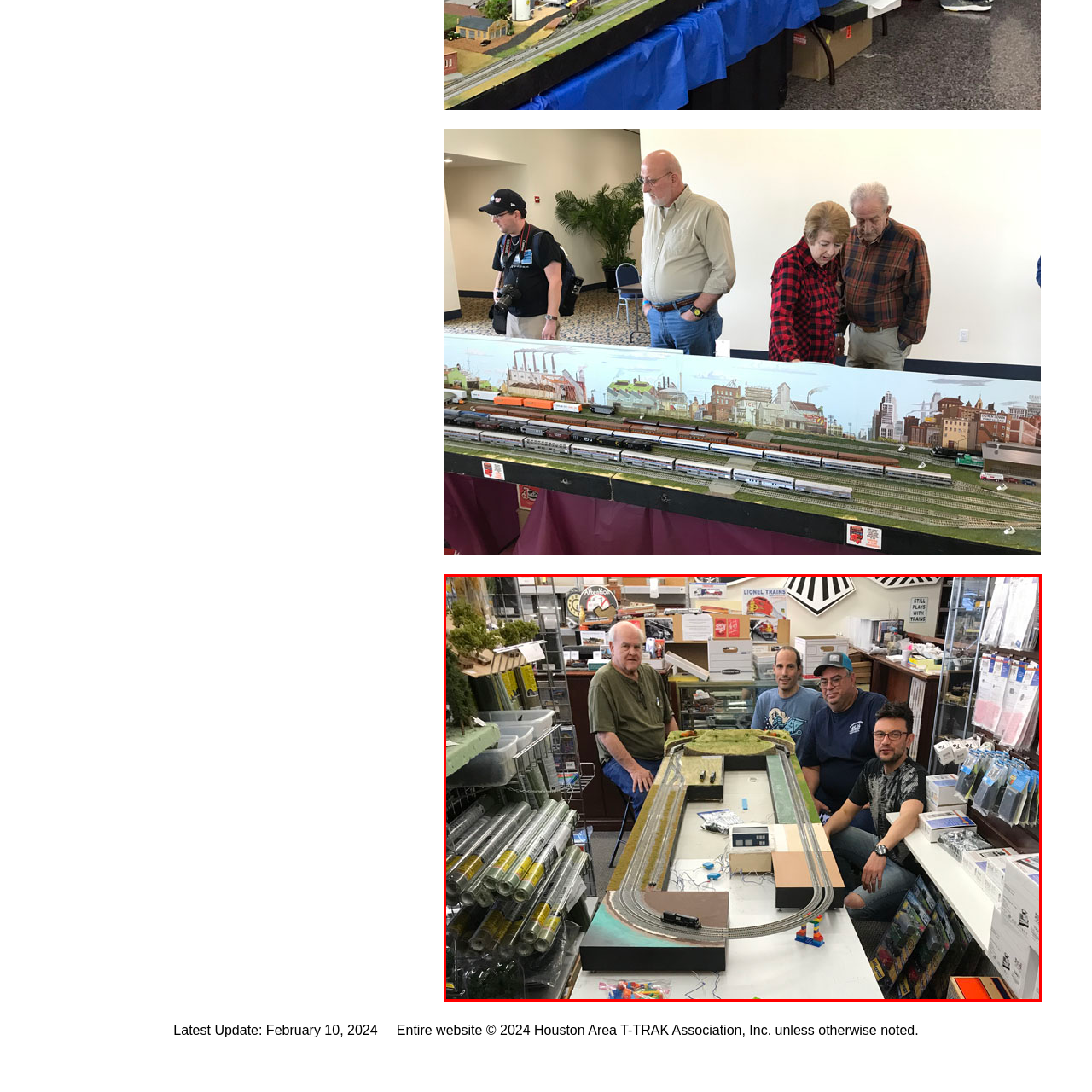Refer to the image area inside the black border, What type of items are stocked on the shop shelves? 
Respond concisely with a single word or phrase.

Hobby supplies